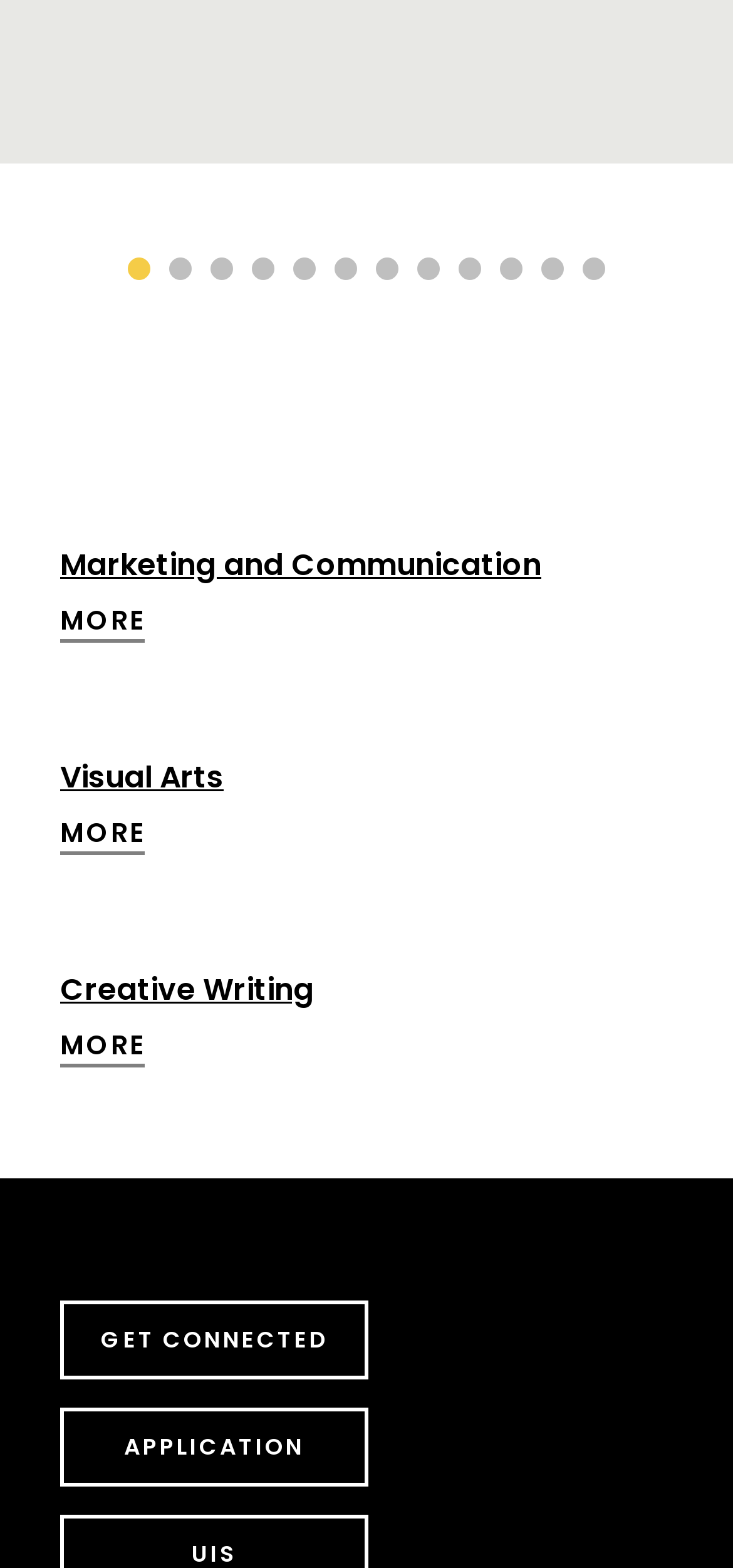How many articles are there?
From the screenshot, provide a brief answer in one word or phrase.

3